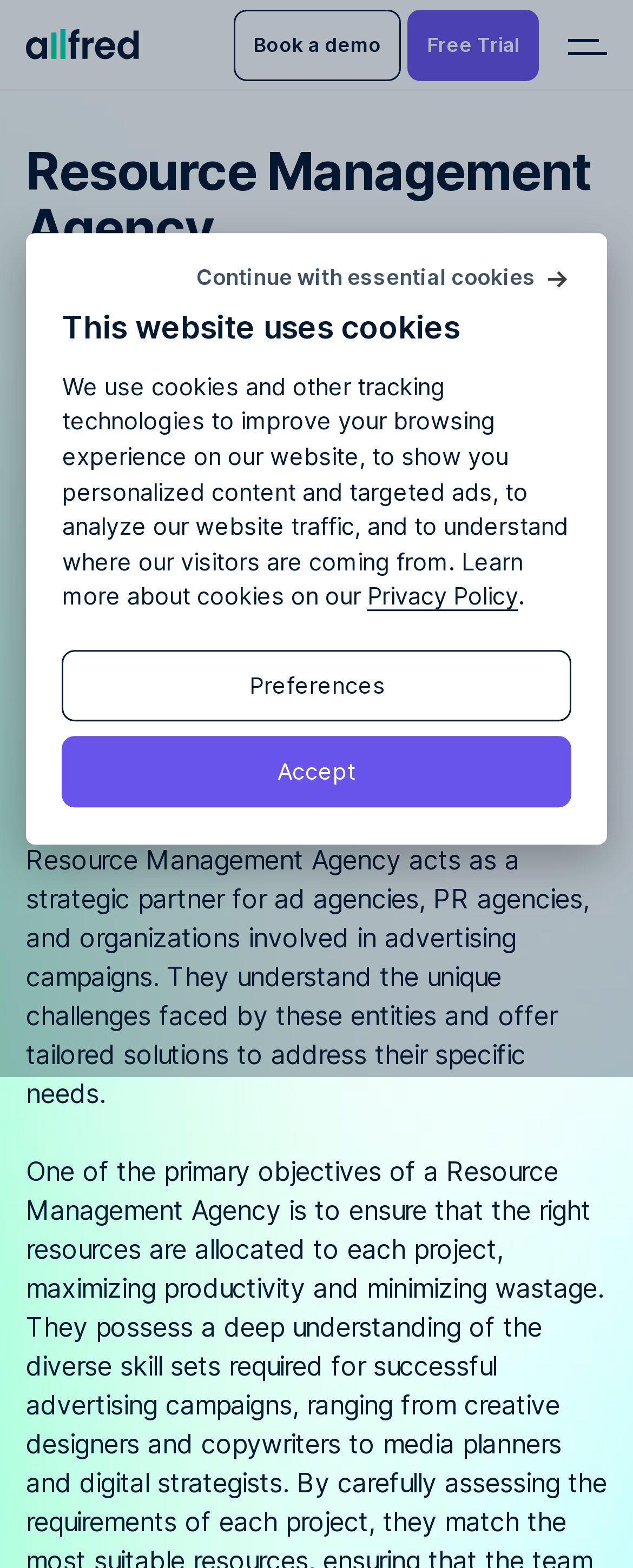What is the purpose of a Resource Management Agency?
Please answer the question with a detailed response using the information from the screenshot.

According to the webpage, a Resource Management Agency acts as a strategic partner for ad agencies, PR agencies, and organizations involved in advertising campaigns. They understand the unique challenges faced by these entities and offer tailored solutions to address their specific needs, such as optimizing resource allocation and enhancing project efficiency.